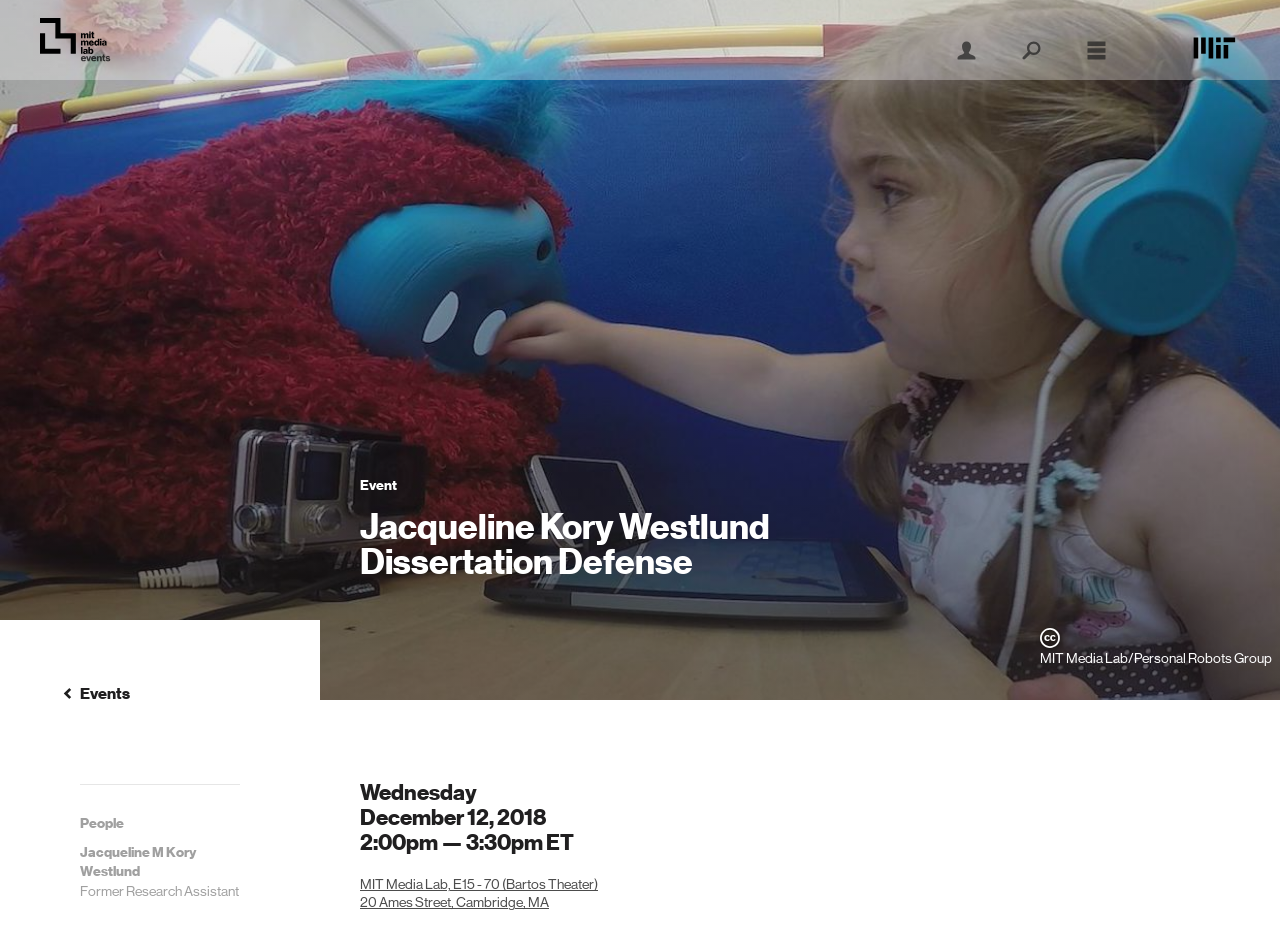Where is the event taking place?
Using the image as a reference, deliver a detailed and thorough answer to the question.

I found the answer by looking at the static text element with the text 'MIT Media Lab/Personal Robots Group' which is likely to be the location of the event.